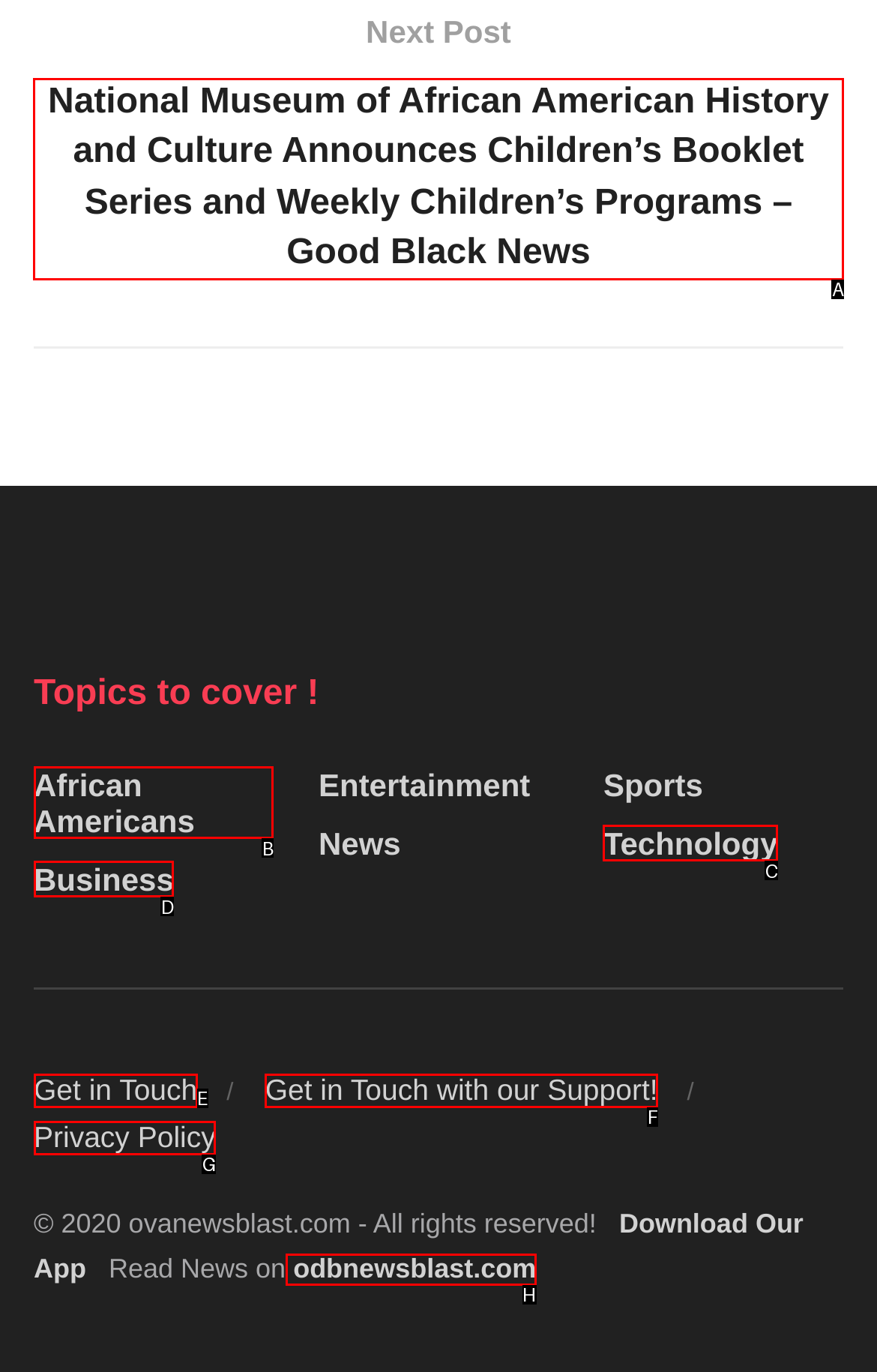Please indicate which HTML element to click in order to fulfill the following task: Read about National Museum of African American History and Culture Respond with the letter of the chosen option.

A